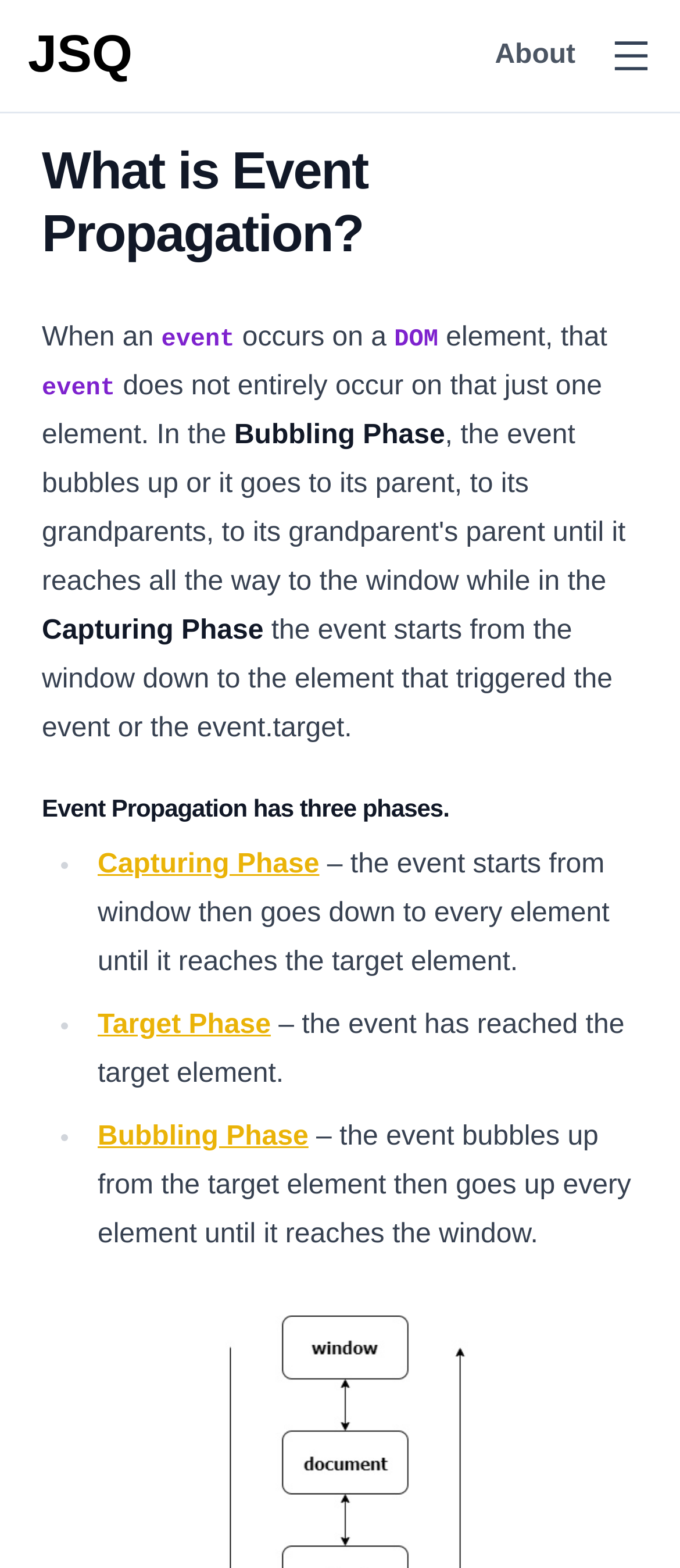Answer the question with a single word or phrase: 
What happens in the Capturing Phase?

Event starts from window to target element